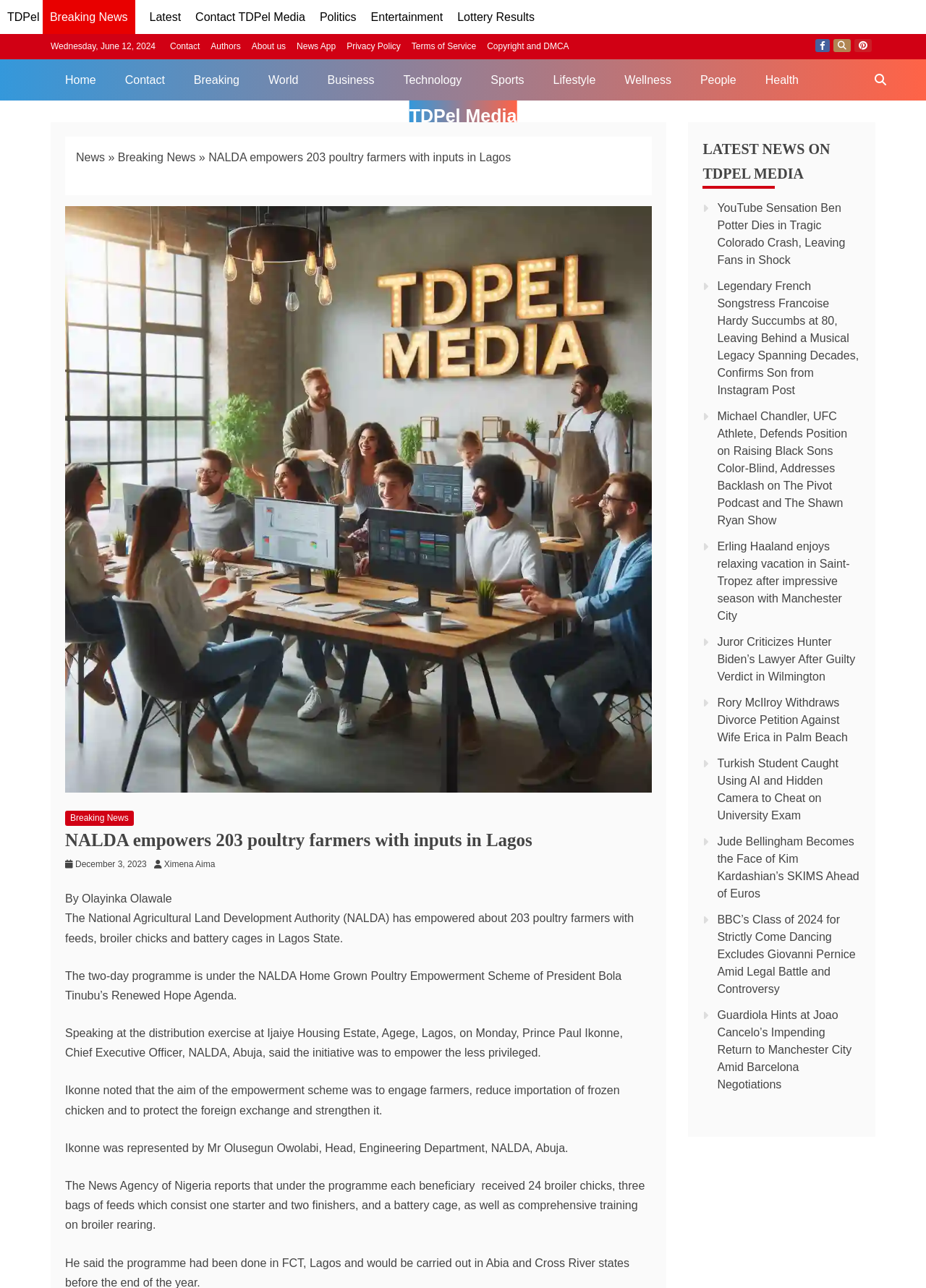Using the provided description: "placeholder="Type your message here..."", find the bounding box coordinates of the corresponding UI element. The output should be four float numbers between 0 and 1, in the format [left, top, right, bottom].

None